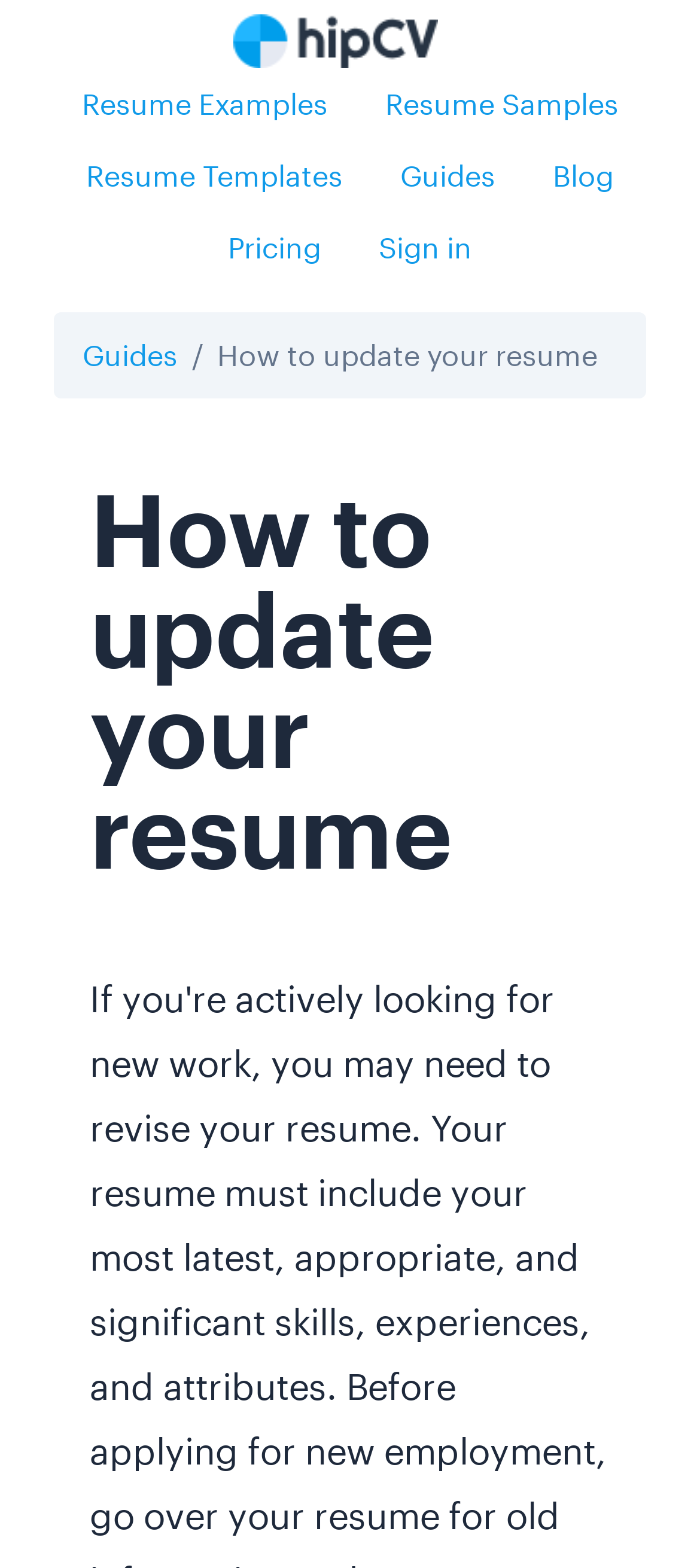Please identify the bounding box coordinates of the clickable region that I should interact with to perform the following instruction: "read How to update your resume guide". The coordinates should be expressed as four float numbers between 0 and 1, i.e., [left, top, right, bottom].

[0.128, 0.304, 0.872, 0.561]